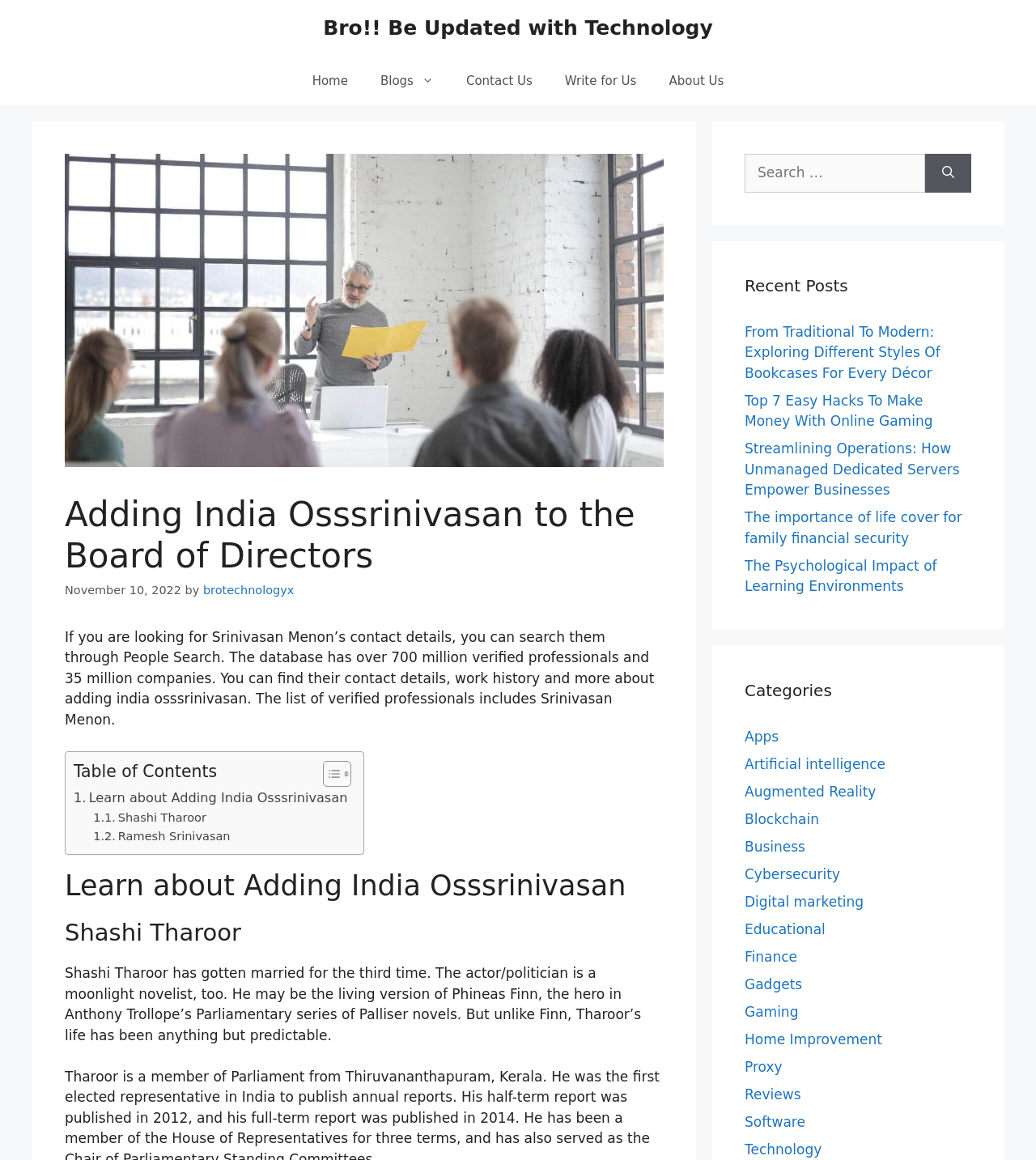Find and indicate the bounding box coordinates of the region you should select to follow the given instruction: "Contact Agilent through the '全球电子邮件' link".

None